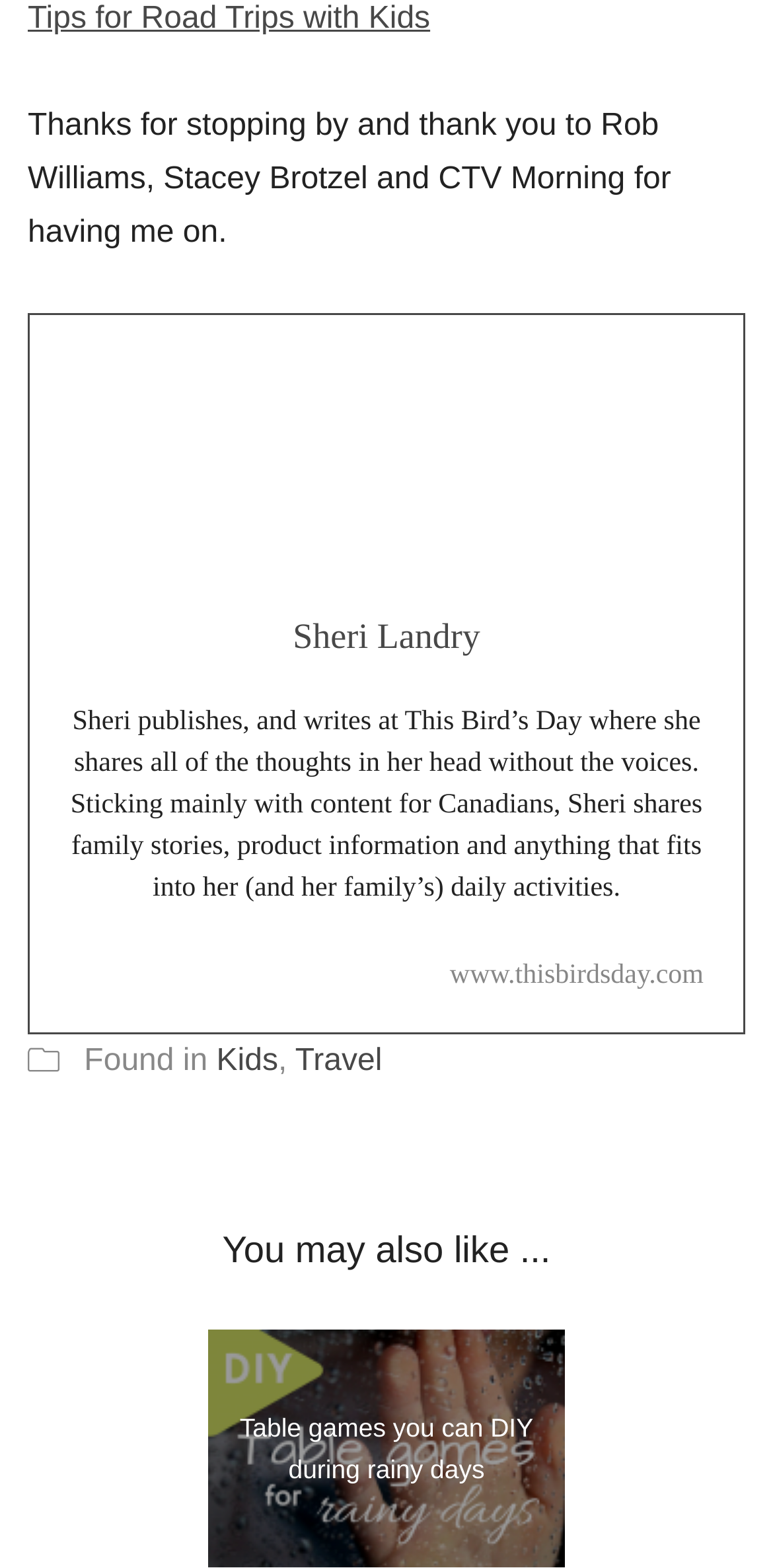Refer to the element description Travel and identify the corresponding bounding box in the screenshot. Format the coordinates as (top-left x, top-left y, bottom-right x, bottom-right y) with values in the range of 0 to 1.

[0.382, 0.666, 0.494, 0.687]